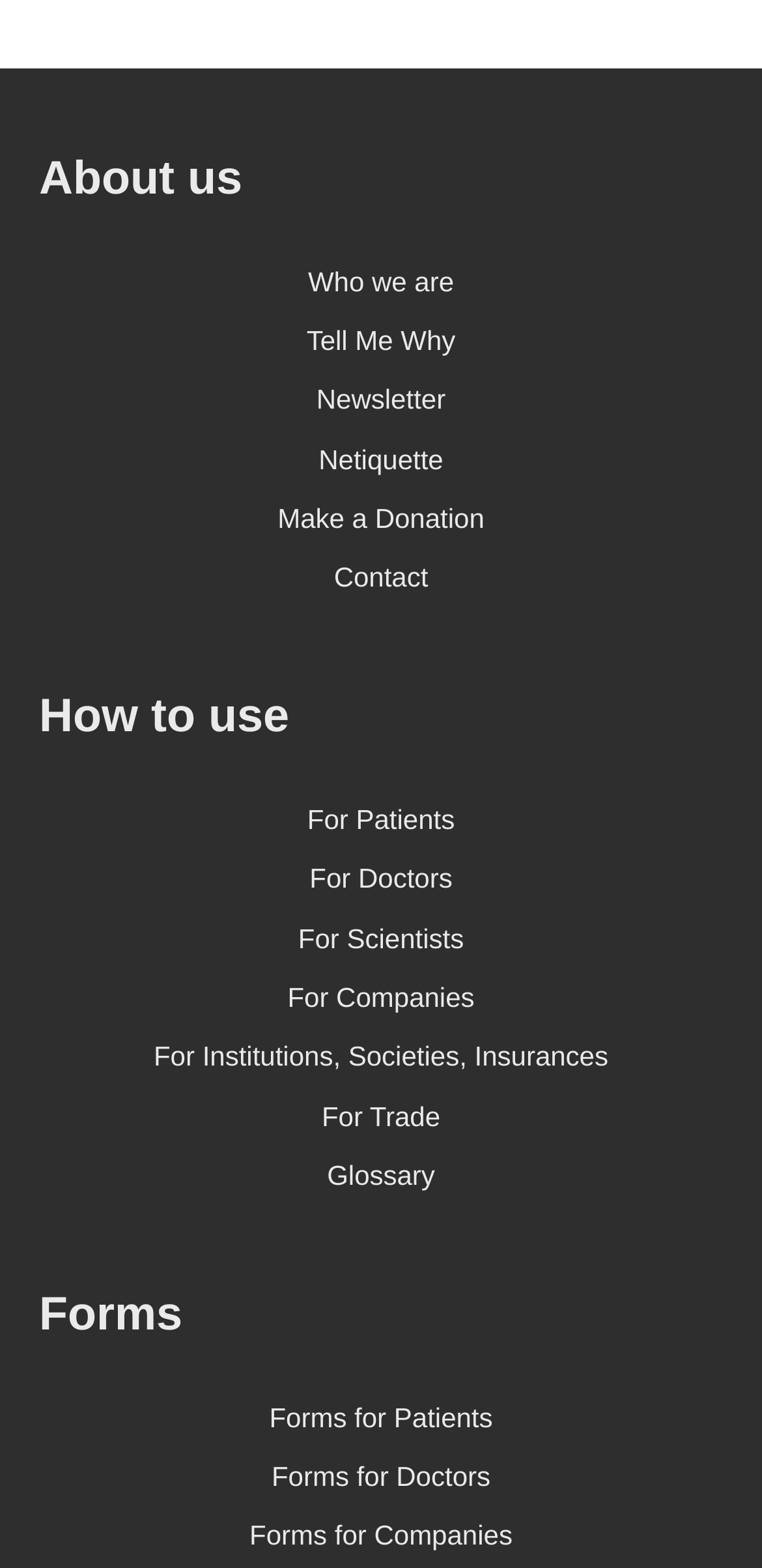Find the bounding box coordinates of the UI element according to this description: "Forms for Companies".

[0.051, 0.961, 0.949, 0.998]